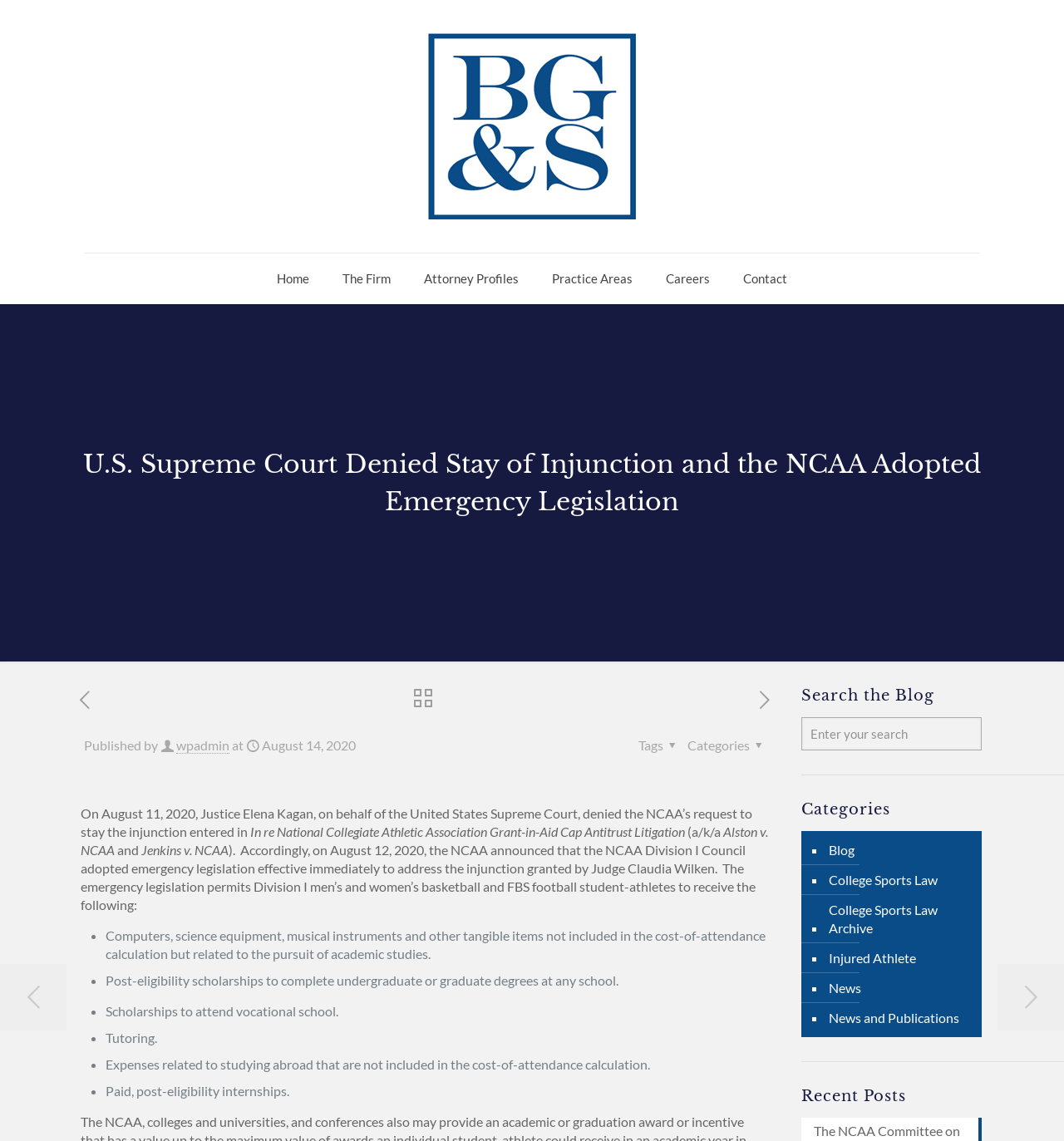Extract the bounding box coordinates for the described element: "Contact". The coordinates should be represented as four float numbers between 0 and 1: [left, top, right, bottom].

[0.683, 0.222, 0.755, 0.266]